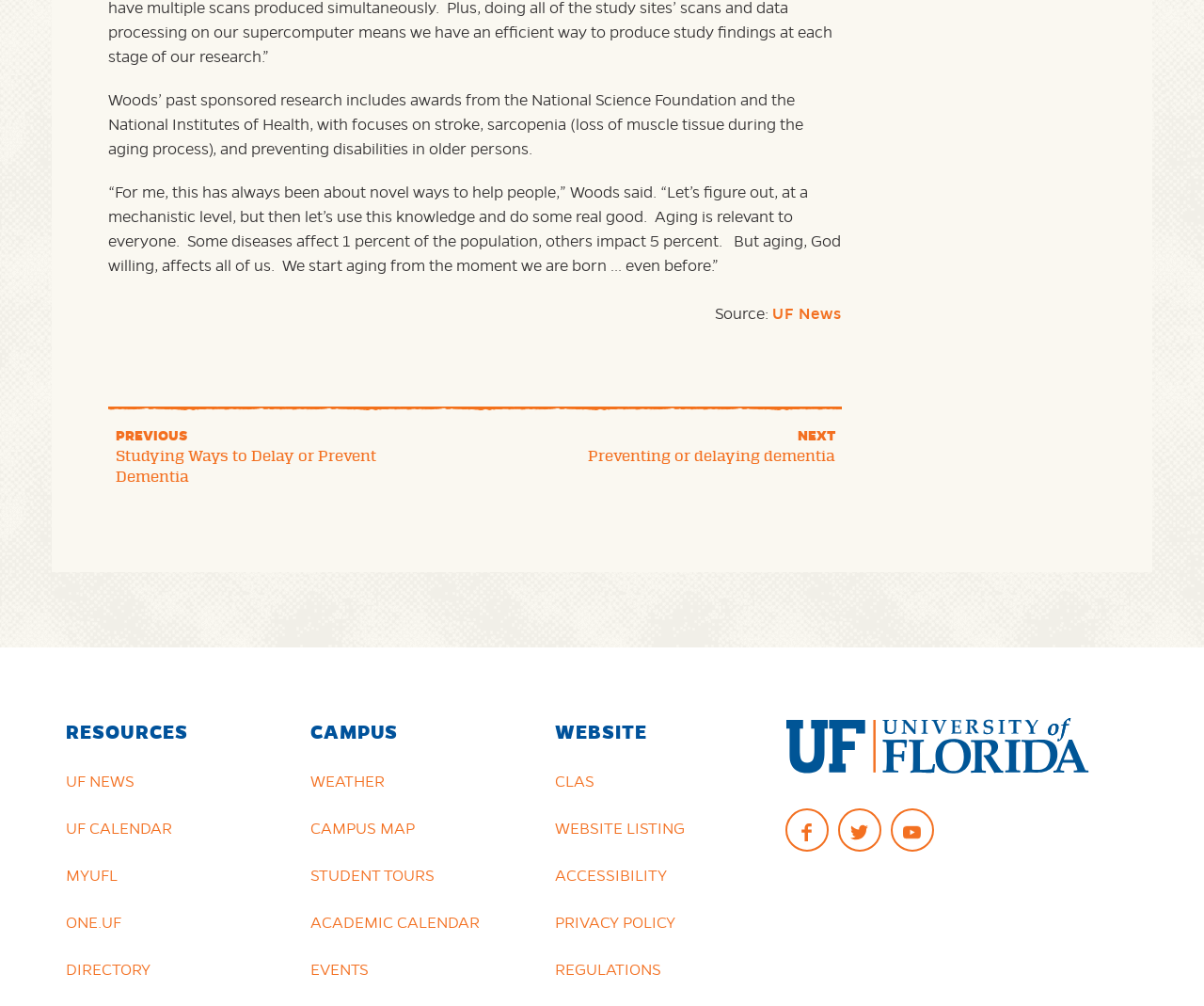Please identify the bounding box coordinates of the area that needs to be clicked to fulfill the following instruction: "Read previous post."

[0.096, 0.423, 0.358, 0.483]